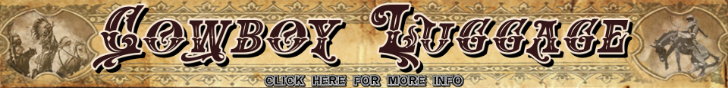Describe all the elements and aspects of the image comprehensively.

The image features a decorative banner titled "COWBOY LUGGAGE," set against a vintage-style background that evokes the Old West. The bold, stylized font conveys a sense of rugged adventure, and it is accompanied by ornate designs that suggest a historical or thematic connection to cowboy culture. On the lower part of the banner, there is a prompt that reads "CLICK HERE FOR MORE INFO," inviting viewers to engage further with the content. Overall, this banner encapsulates the spirit of exploration and nostalgia associated with the Western genre.